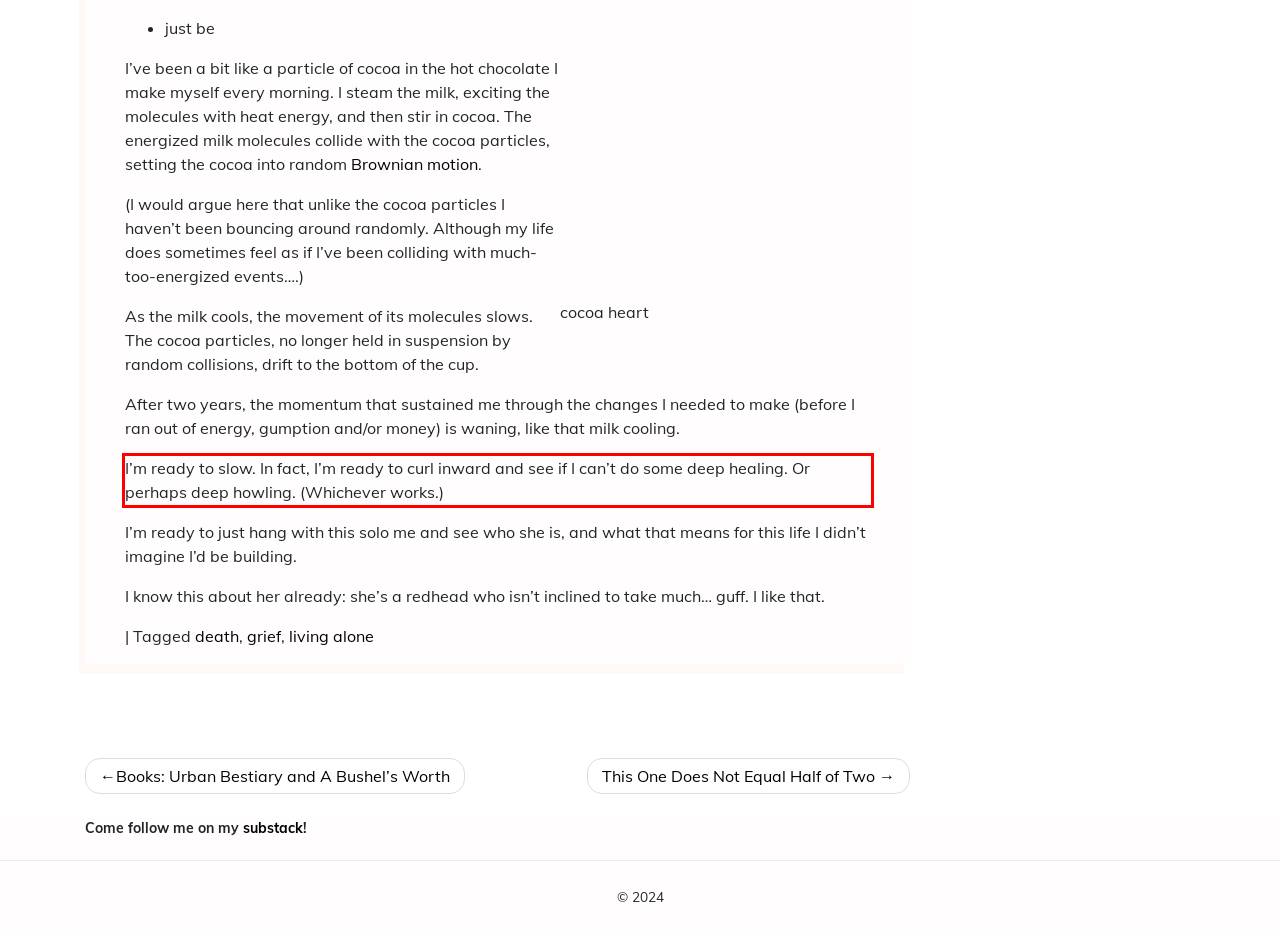Please analyze the screenshot of a webpage and extract the text content within the red bounding box using OCR.

I’m ready to slow. In fact, I’m ready to curl inward and see if I can’t do some deep healing. Or perhaps deep howling. (Whichever works.)